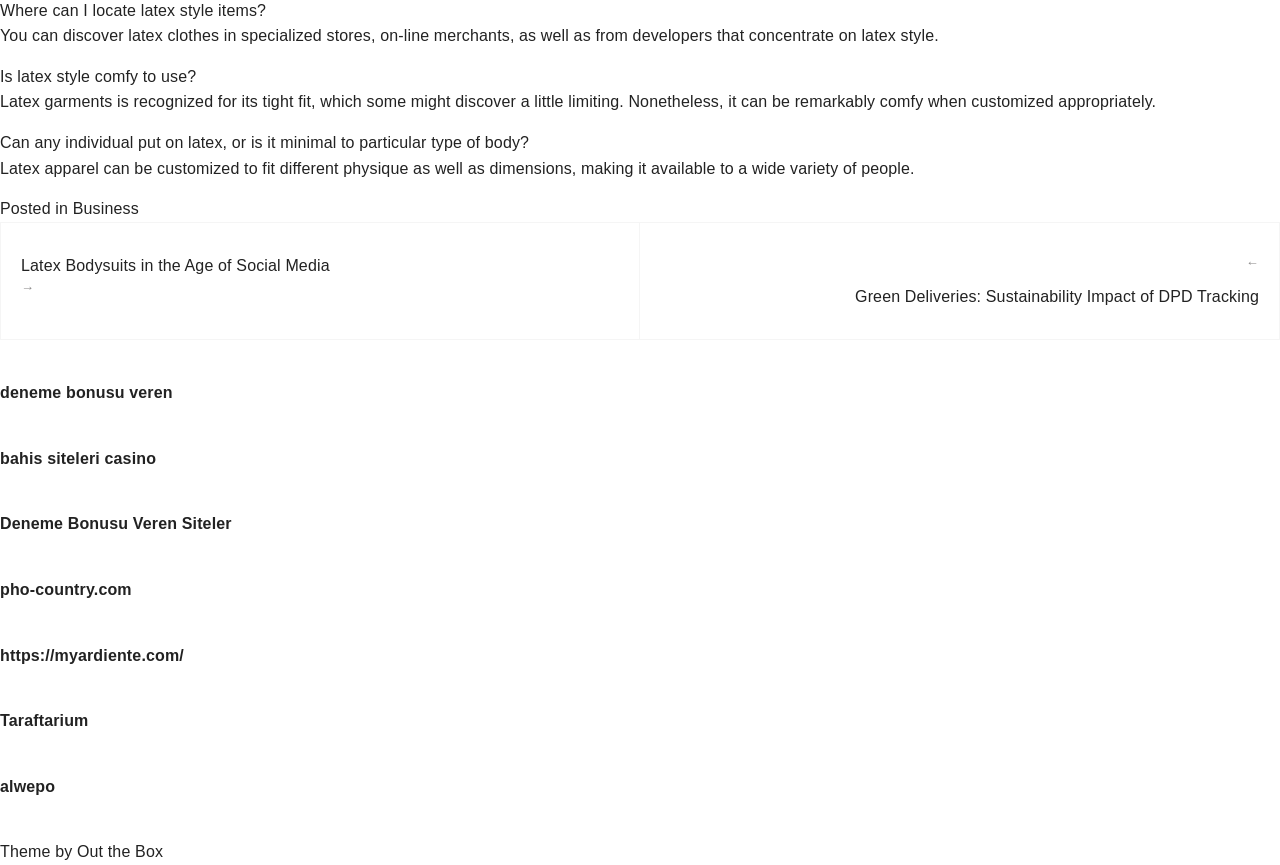Locate the bounding box of the user interface element based on this description: "Out the Box".

[0.06, 0.975, 0.127, 0.995]